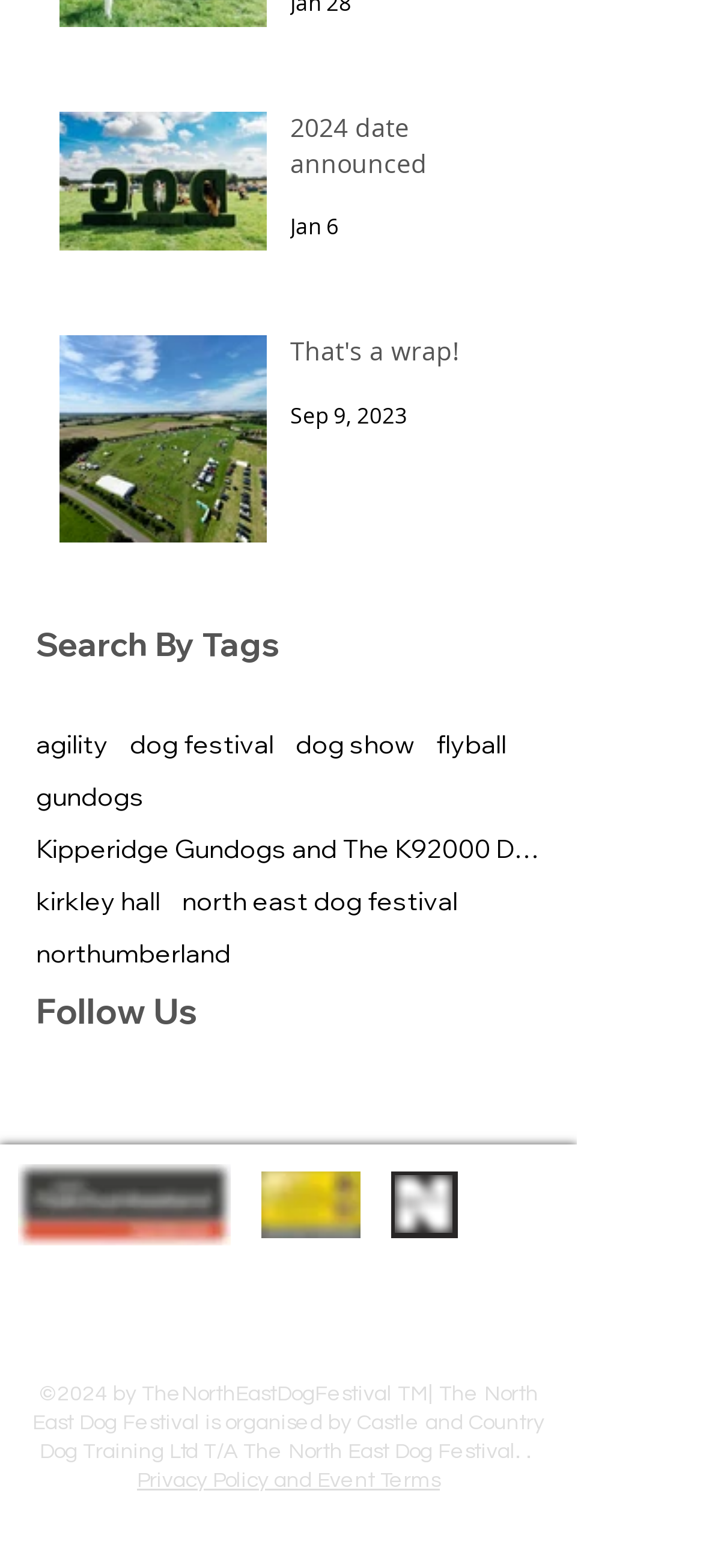Provide a one-word or short-phrase response to the question:
What is the location of the Kirkley Hall event?

Northumberland